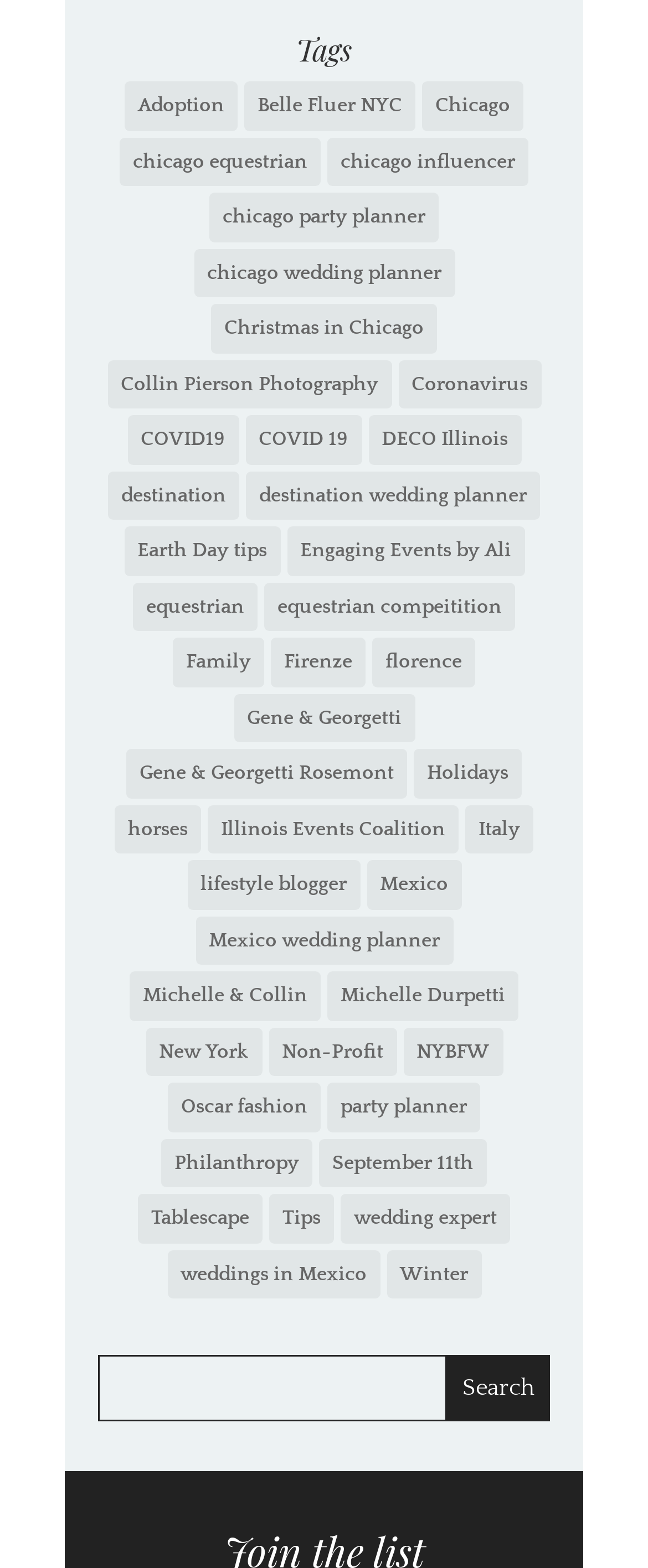Answer the question with a brief word or phrase:
How many items are under the 'Chicago wedding planner' category?

40